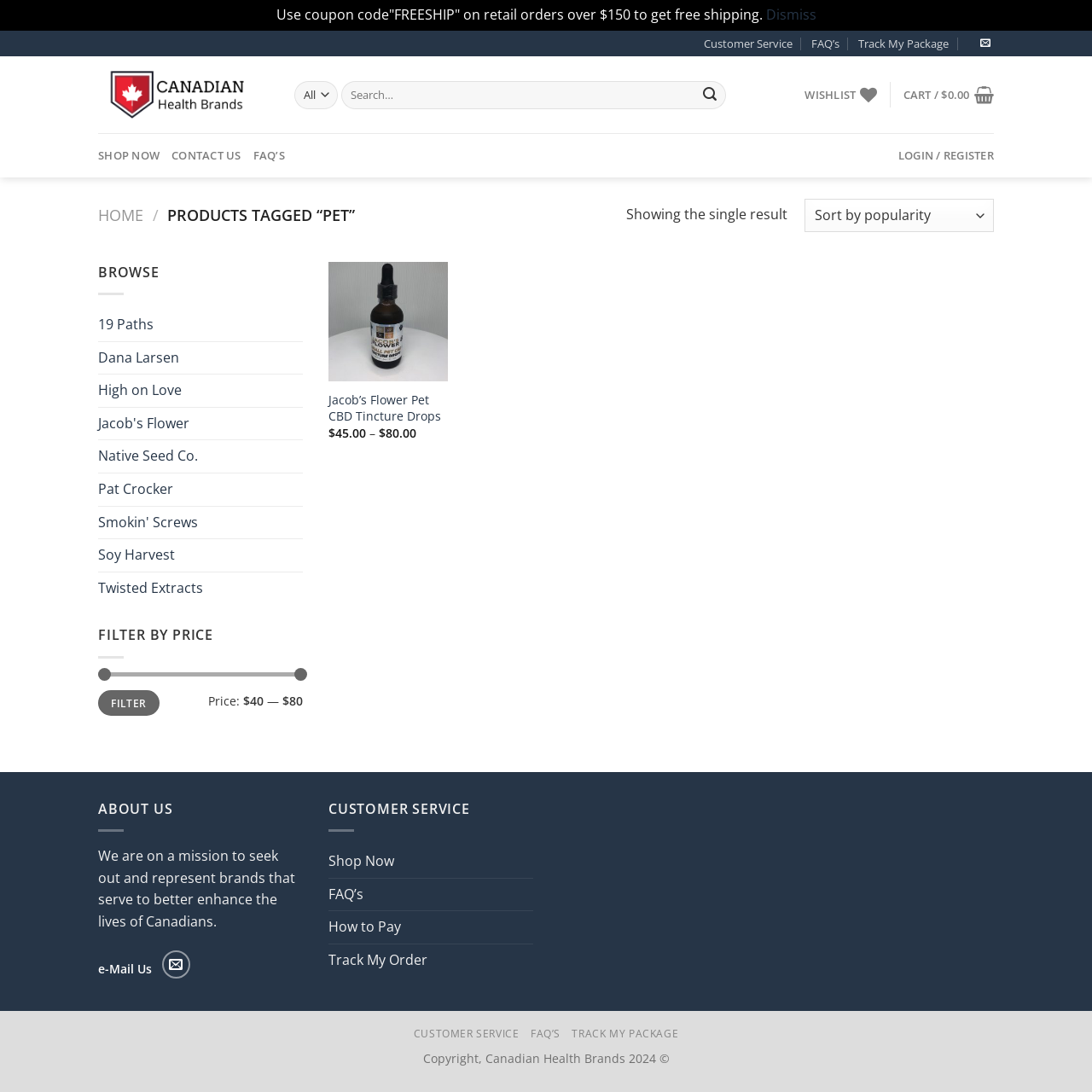Please identify the bounding box coordinates of the area I need to click to accomplish the following instruction: "View customer service".

[0.644, 0.028, 0.725, 0.052]